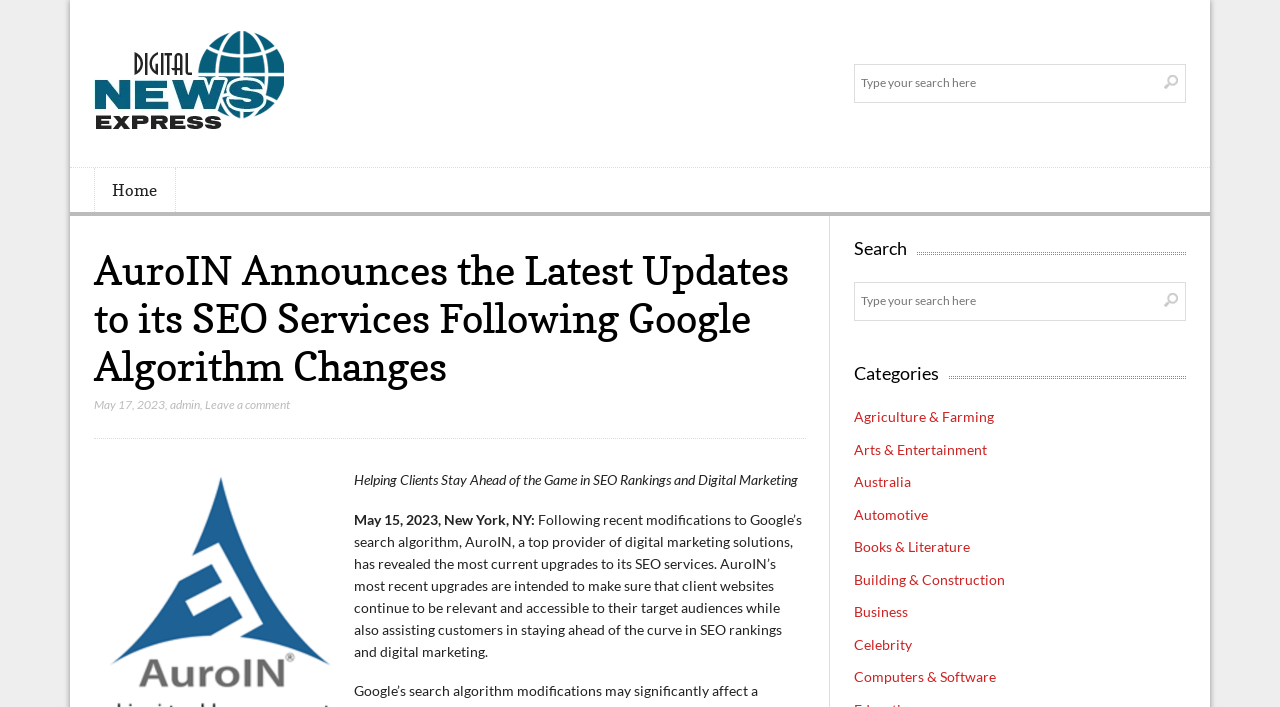Please give a succinct answer to the question in one word or phrase:
What categories are available for search?

Agriculture & Farming, Arts & Entertainment, etc.